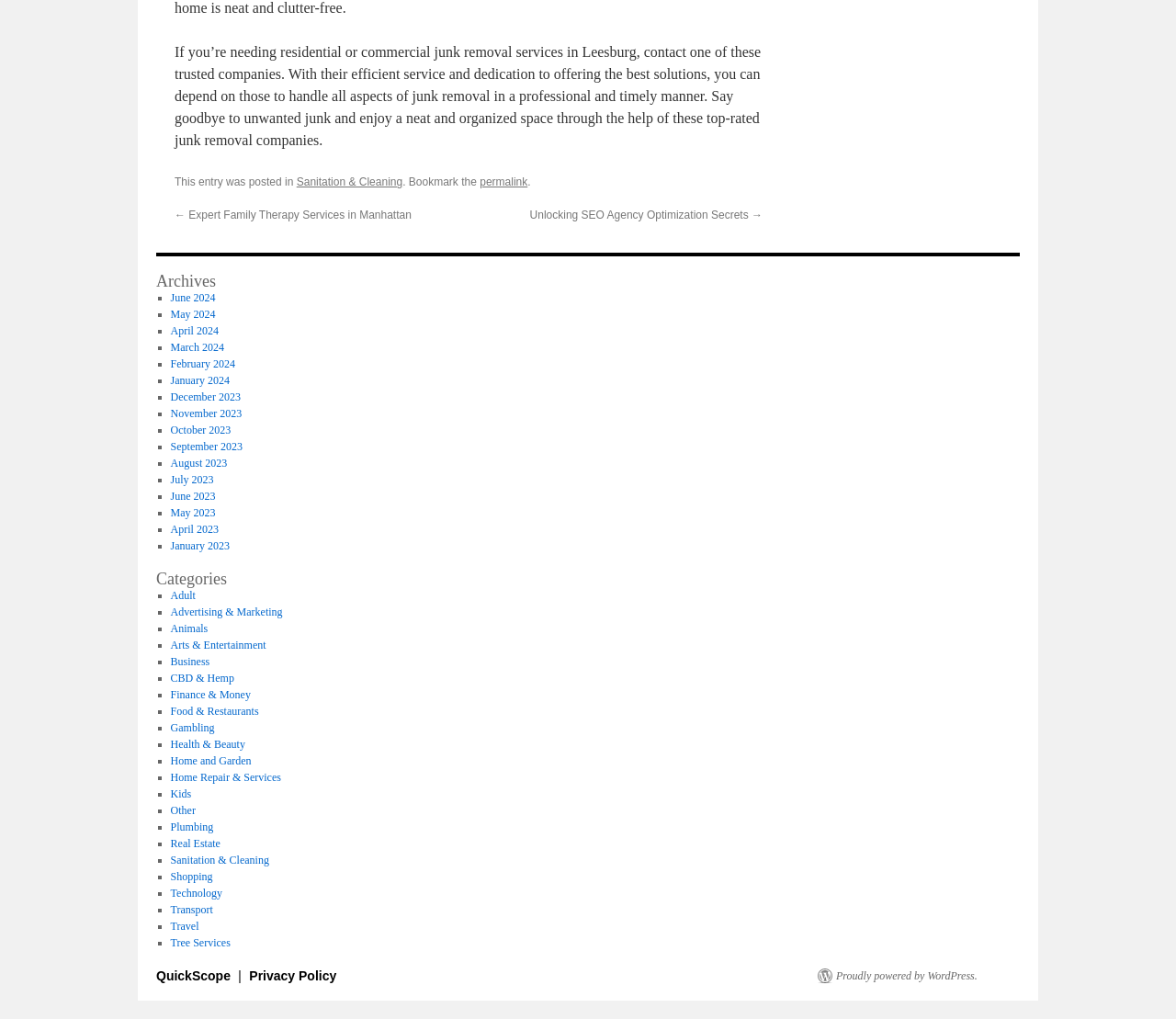What are the categories listed on the webpage?
Craft a detailed and extensive response to the question.

By examining the list markers and links under the 'Categories' heading, I can see that there are multiple categories listed, including 'Adult', 'Advertising & Marketing', 'Animals', and many others.